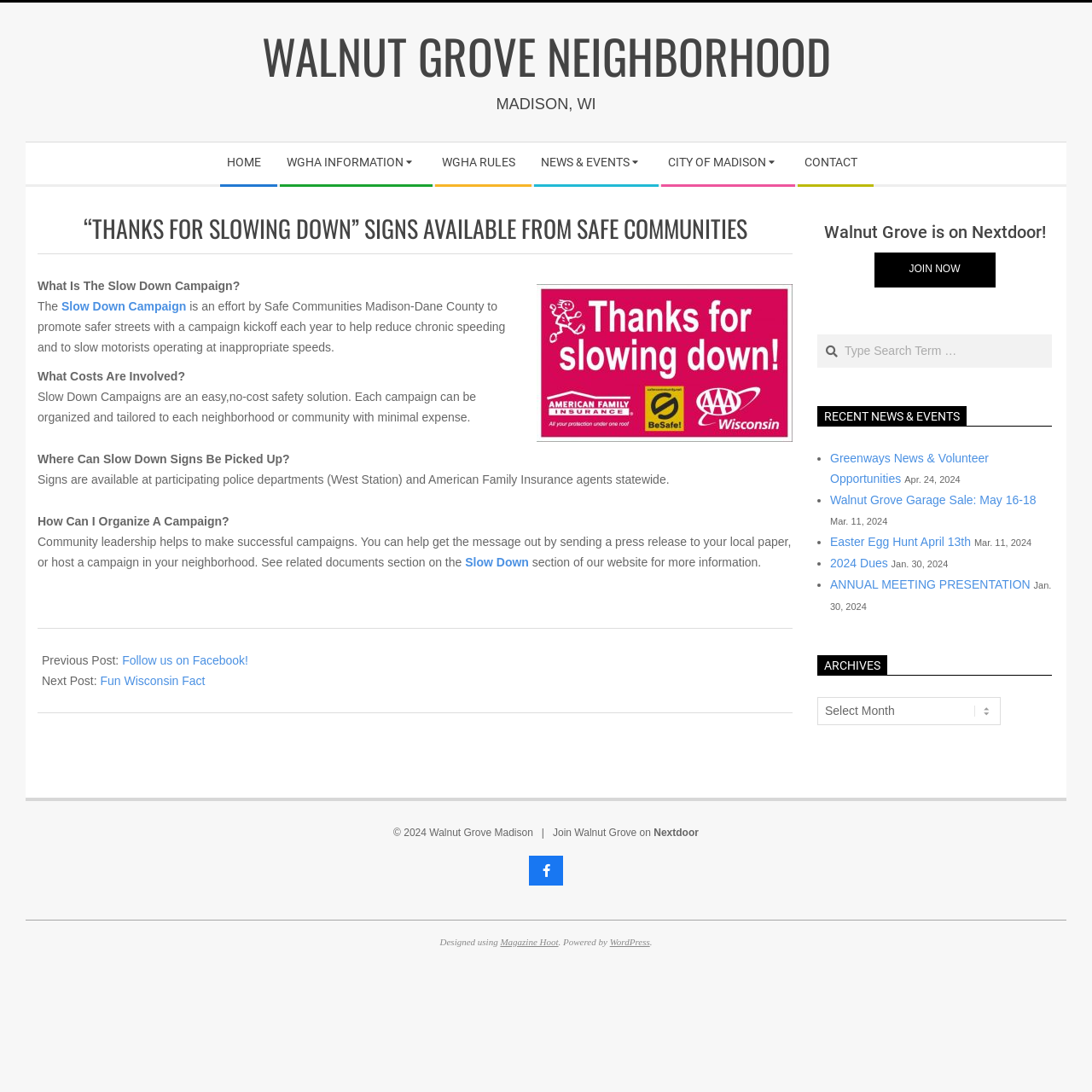Please find and give the text of the main heading on the webpage.

“THANKS FOR SLOWING DOWN” SIGNS AVAILABLE FROM SAFE COMMUNITIES